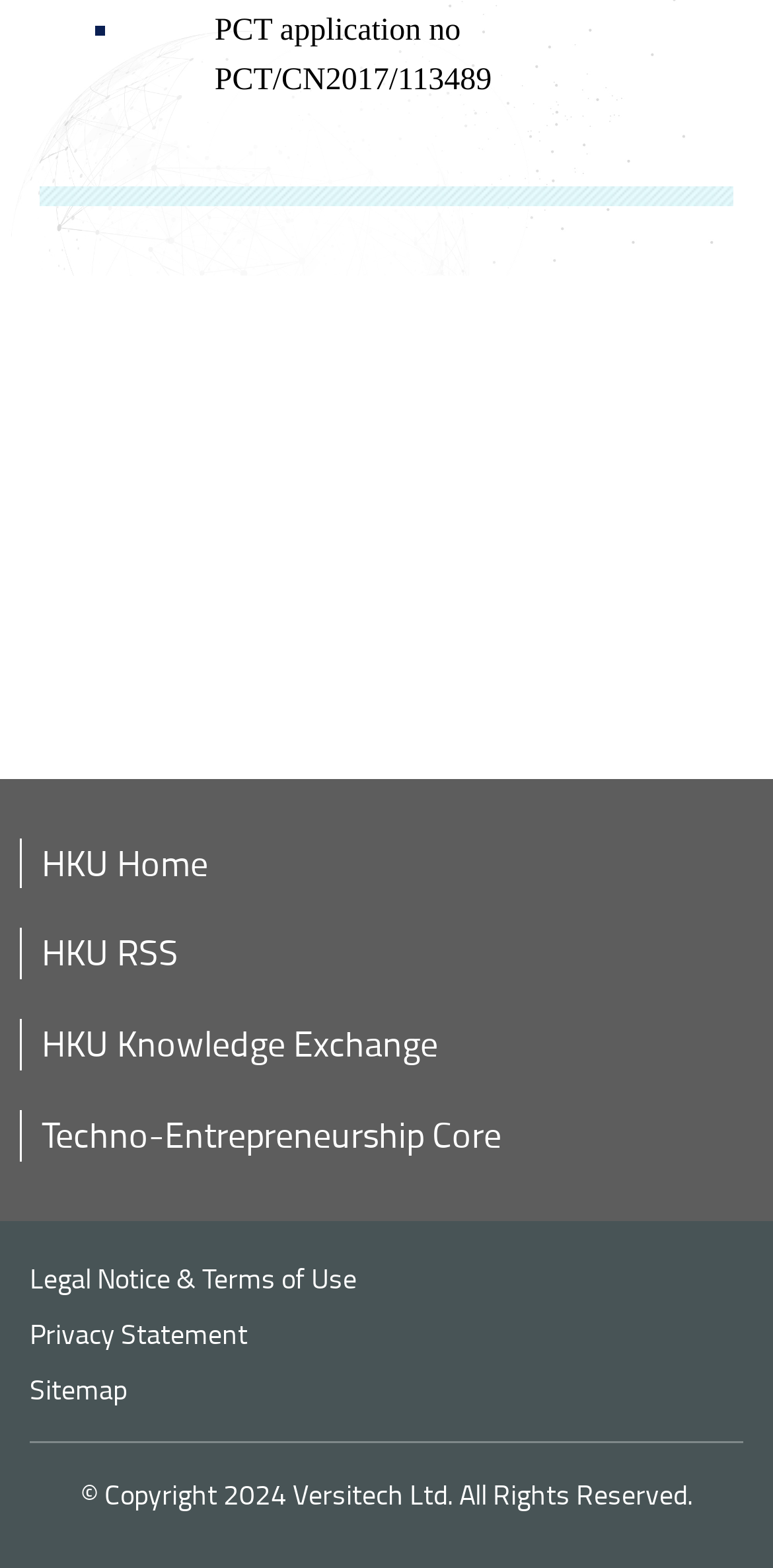Please find the bounding box coordinates of the element's region to be clicked to carry out this instruction: "View 'Legal Notice & Terms of Use'".

[0.038, 0.802, 0.462, 0.826]